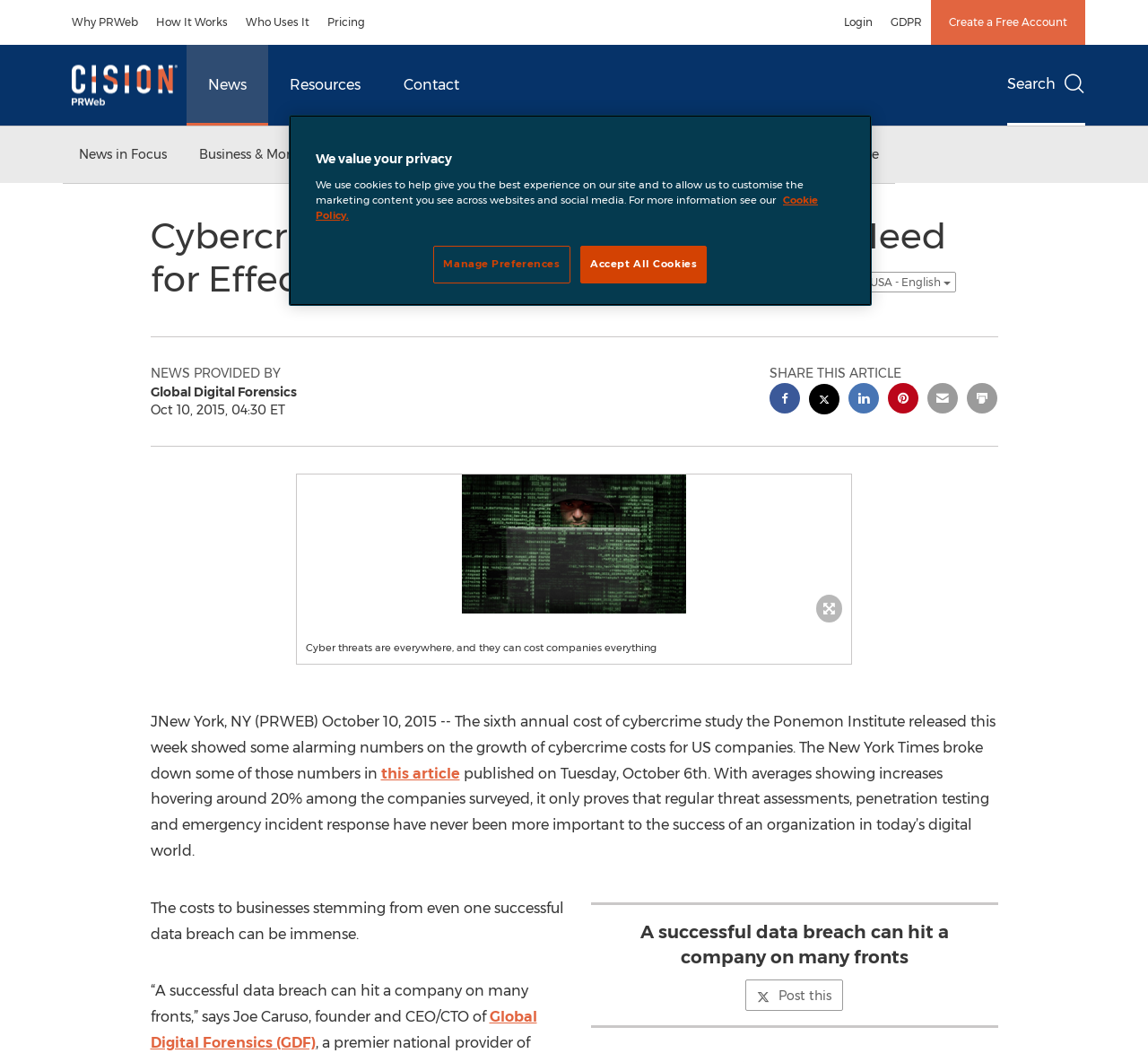How many social media sharing options are available?
Based on the image, answer the question in a detailed manner.

I counted the social media sharing links available in the article, which are facebook, twitter, linkedin, pinterest, and email.